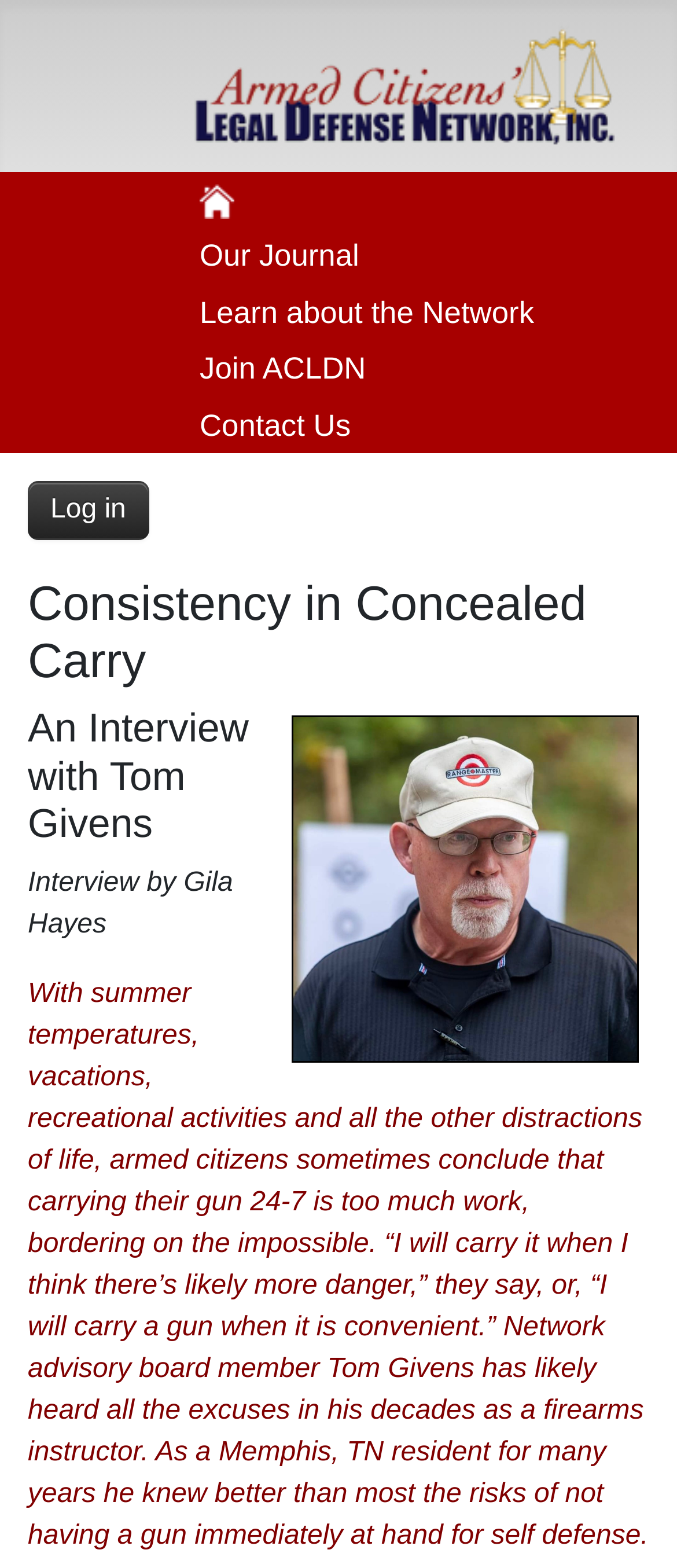What is the location mentioned in the interview?
Please provide a detailed and thorough answer to the question.

The answer can be found by looking at the text of the interview, which mentions 'Memphis, TN resident for many years'.